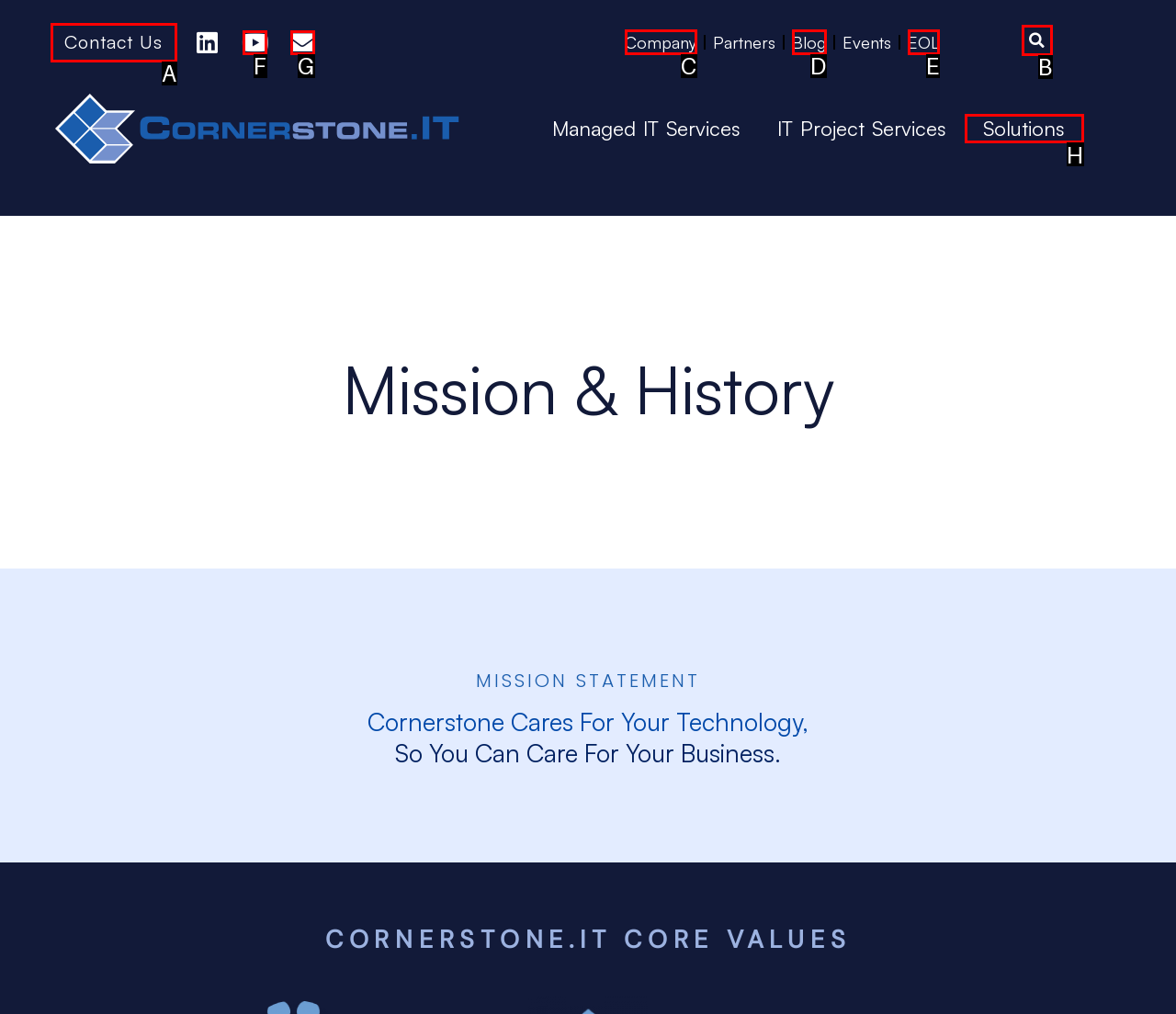Point out the specific HTML element to click to complete this task: Click on the 'Home' link Reply with the letter of the chosen option.

None